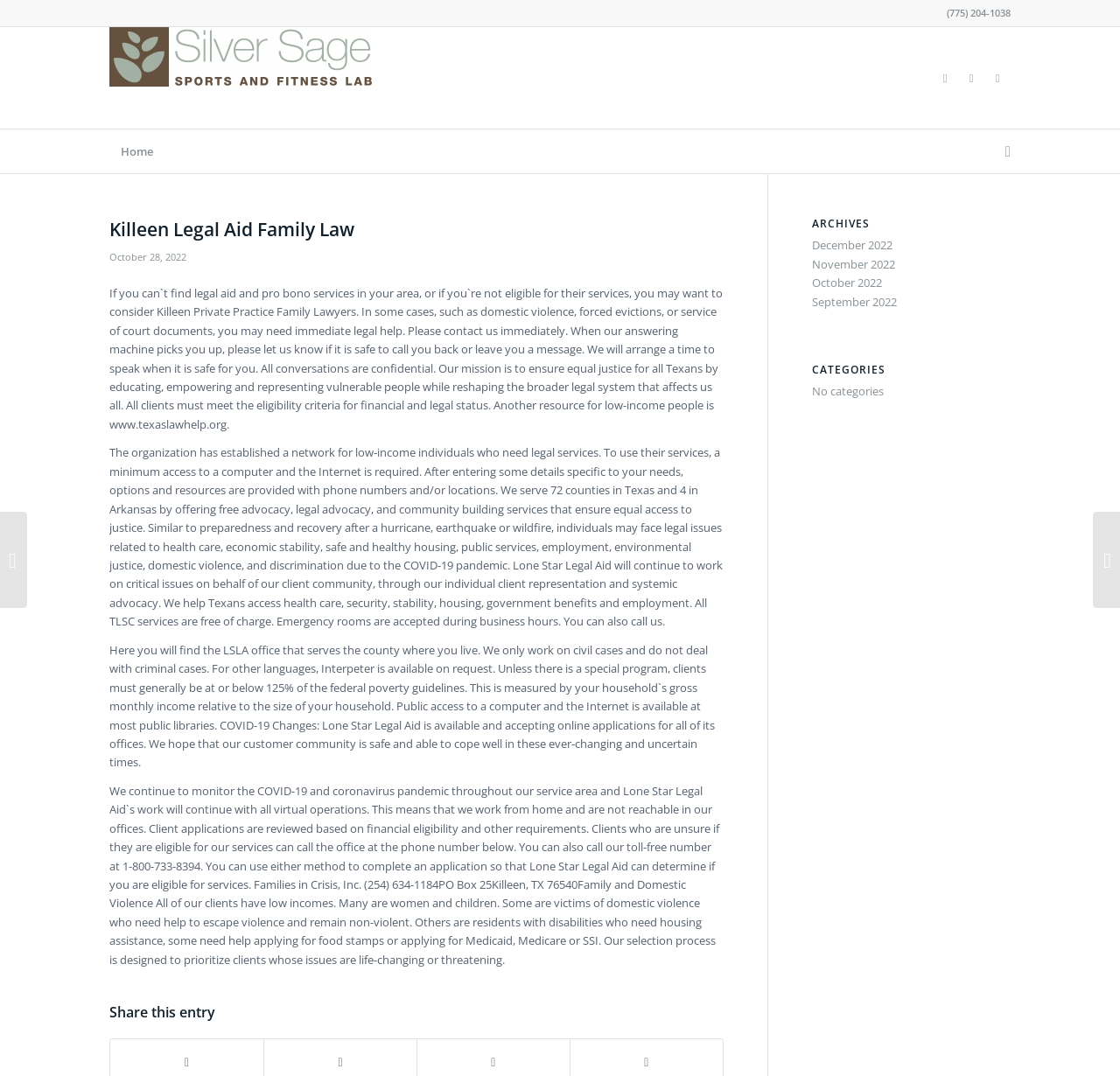Please determine the bounding box coordinates of the element's region to click for the following instruction: "Submit a question".

None